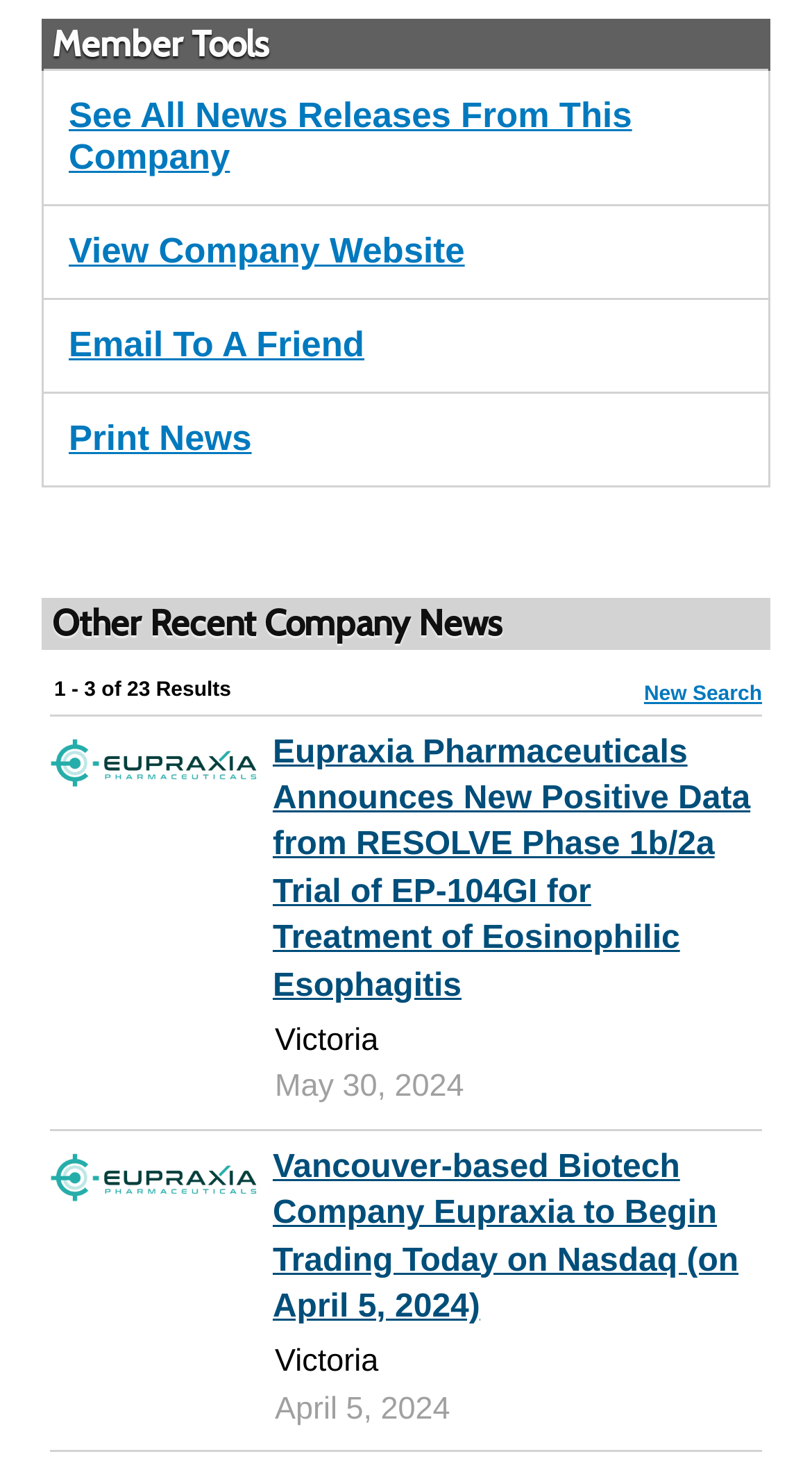Locate the bounding box of the UI element described in the following text: "Email To A Friend".

[0.085, 0.222, 0.449, 0.249]